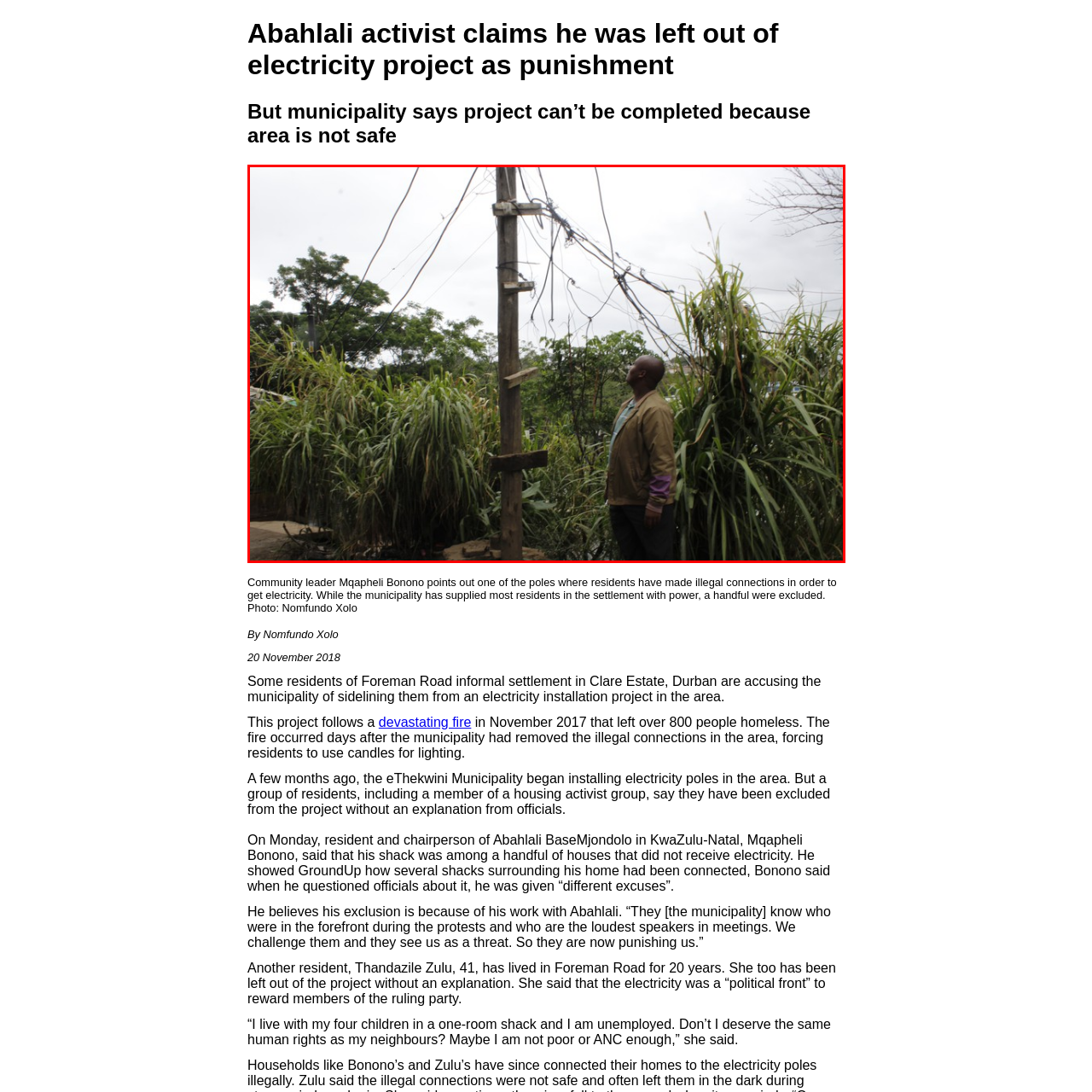Why do some residents believe they were excluded from the electricity installation project?
Check the image encapsulated by the red bounding box and answer the question comprehensively.

According to the caption, the community leader believes that their exclusion from the official electricity installation project may be a form of retaliation for their activism, suggesting that the residents share this belief.